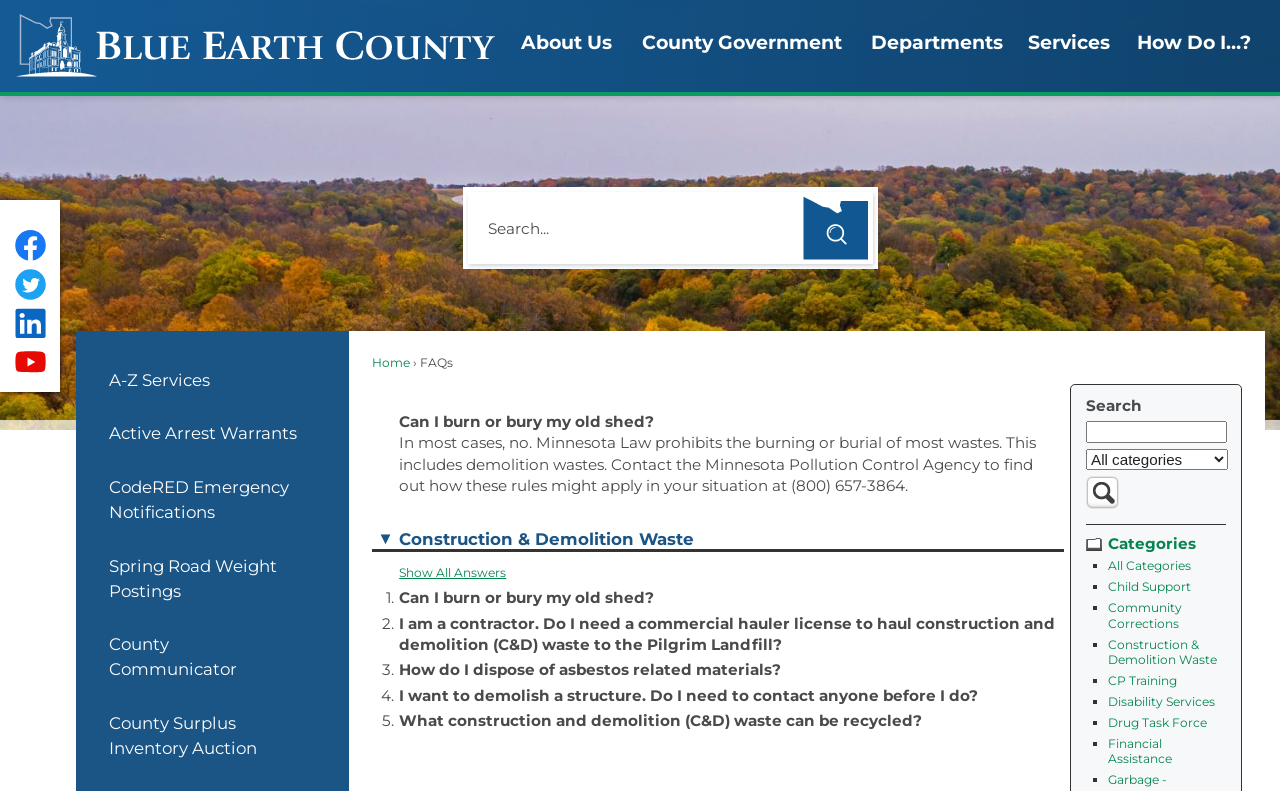How many social media links are there at the bottom of the webpage?
Based on the image, answer the question with as much detail as possible.

The number of social media links at the bottom of the webpage can be found by counting the links to Facebook, Twitter, and Linkedin, which are located at the bottom of the webpage.